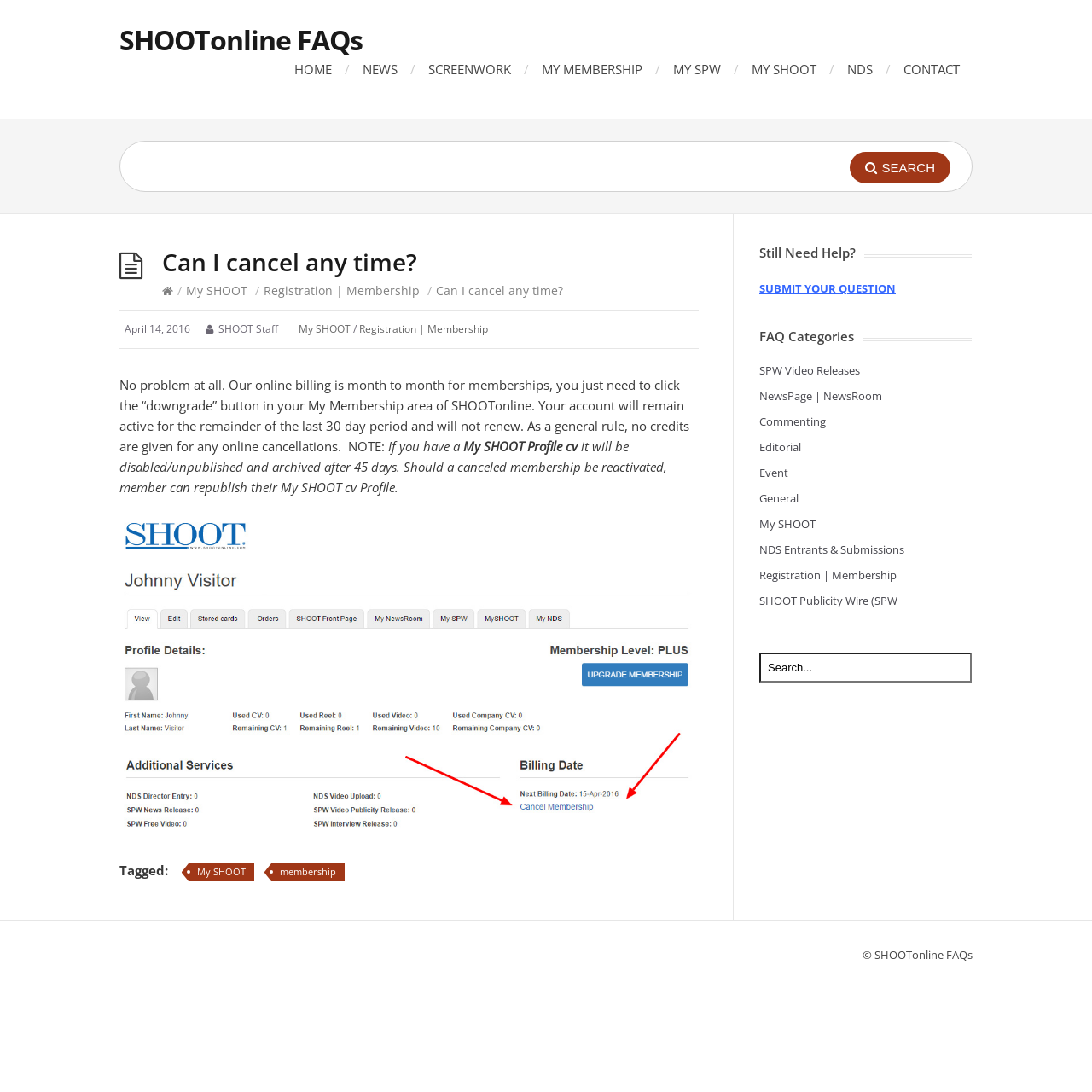Based on the image, please elaborate on the answer to the following question:
How can I cancel my membership?

According to the article text, to cancel membership, one needs to click the 'downgrade' button in the My Membership area of SHOOTonline, which will prevent the account from renewing after the last 30-day period.